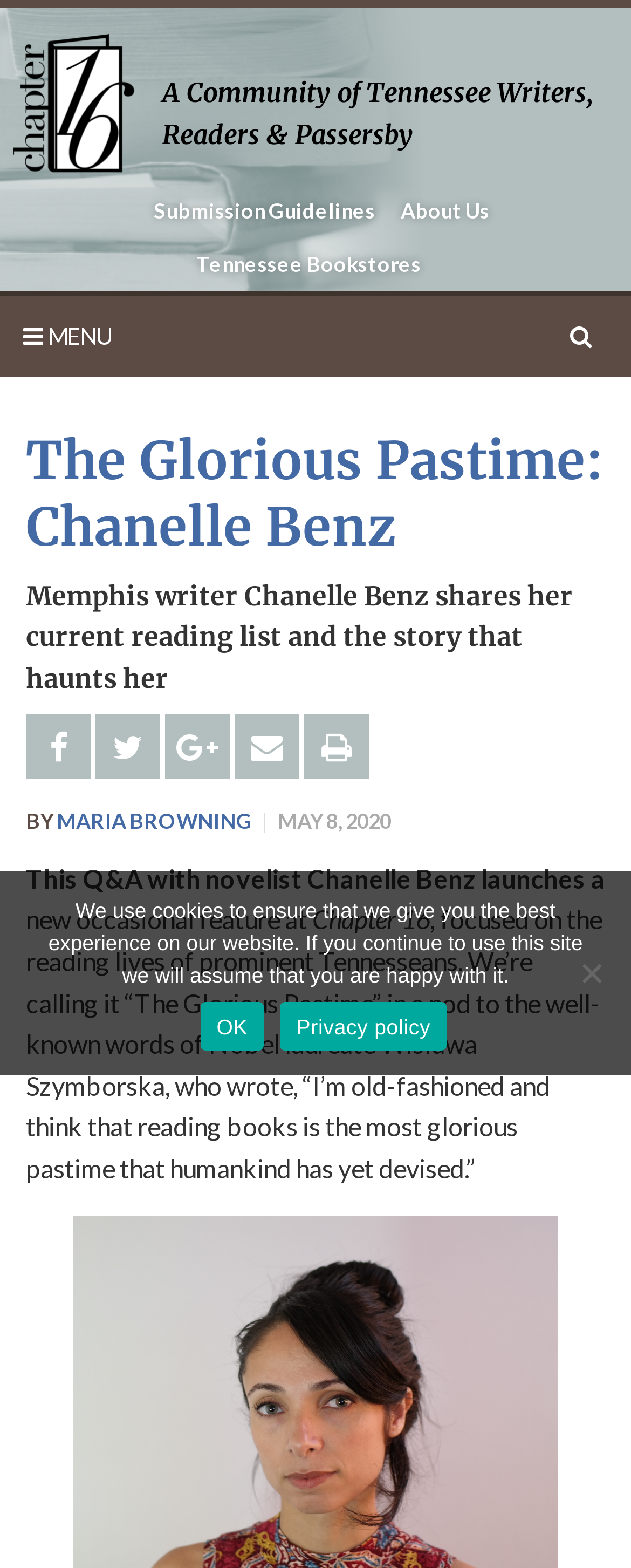Provide a brief response using a word or short phrase to this question:
What is the name of the website?

Chapter 16